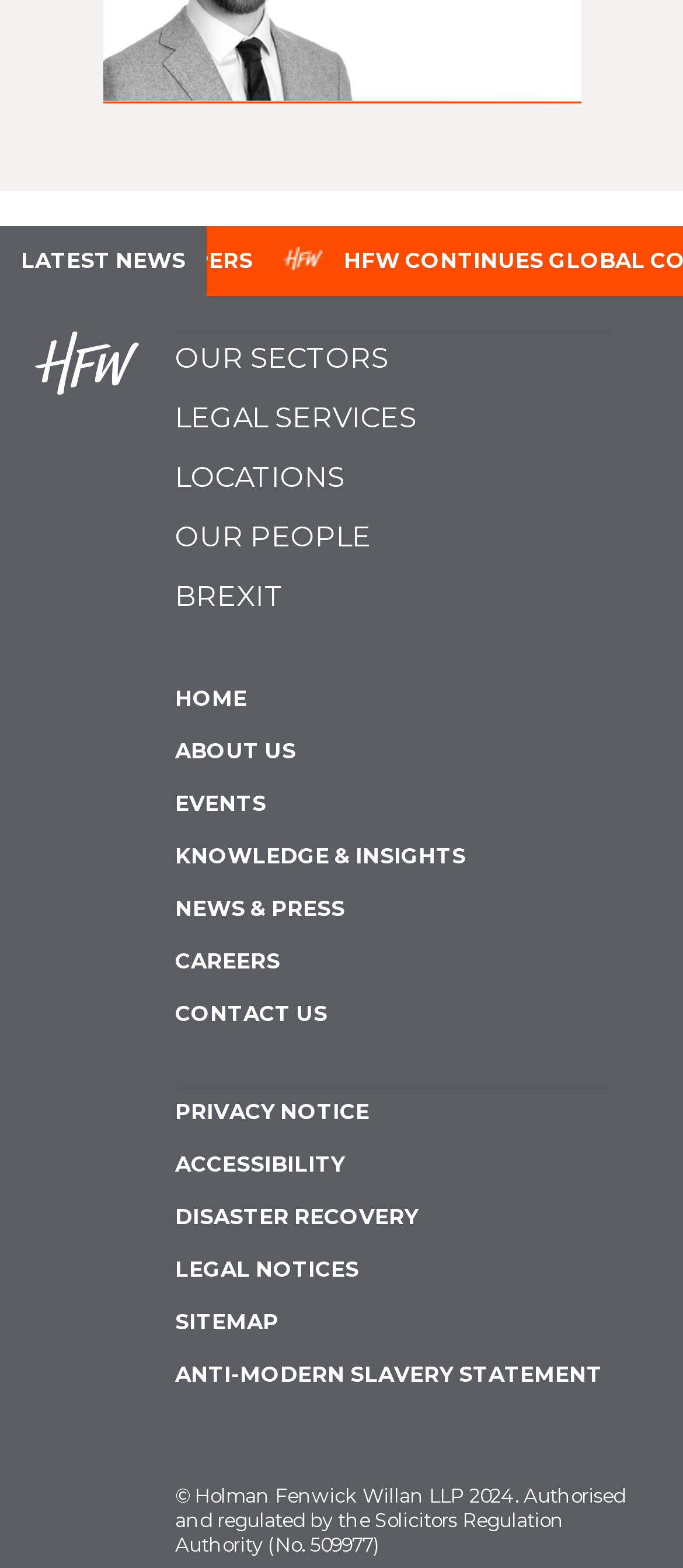Please specify the bounding box coordinates of the area that should be clicked to accomplish the following instruction: "contact us". The coordinates should consist of four float numbers between 0 and 1, i.e., [left, top, right, bottom].

[0.256, 0.638, 0.897, 0.671]